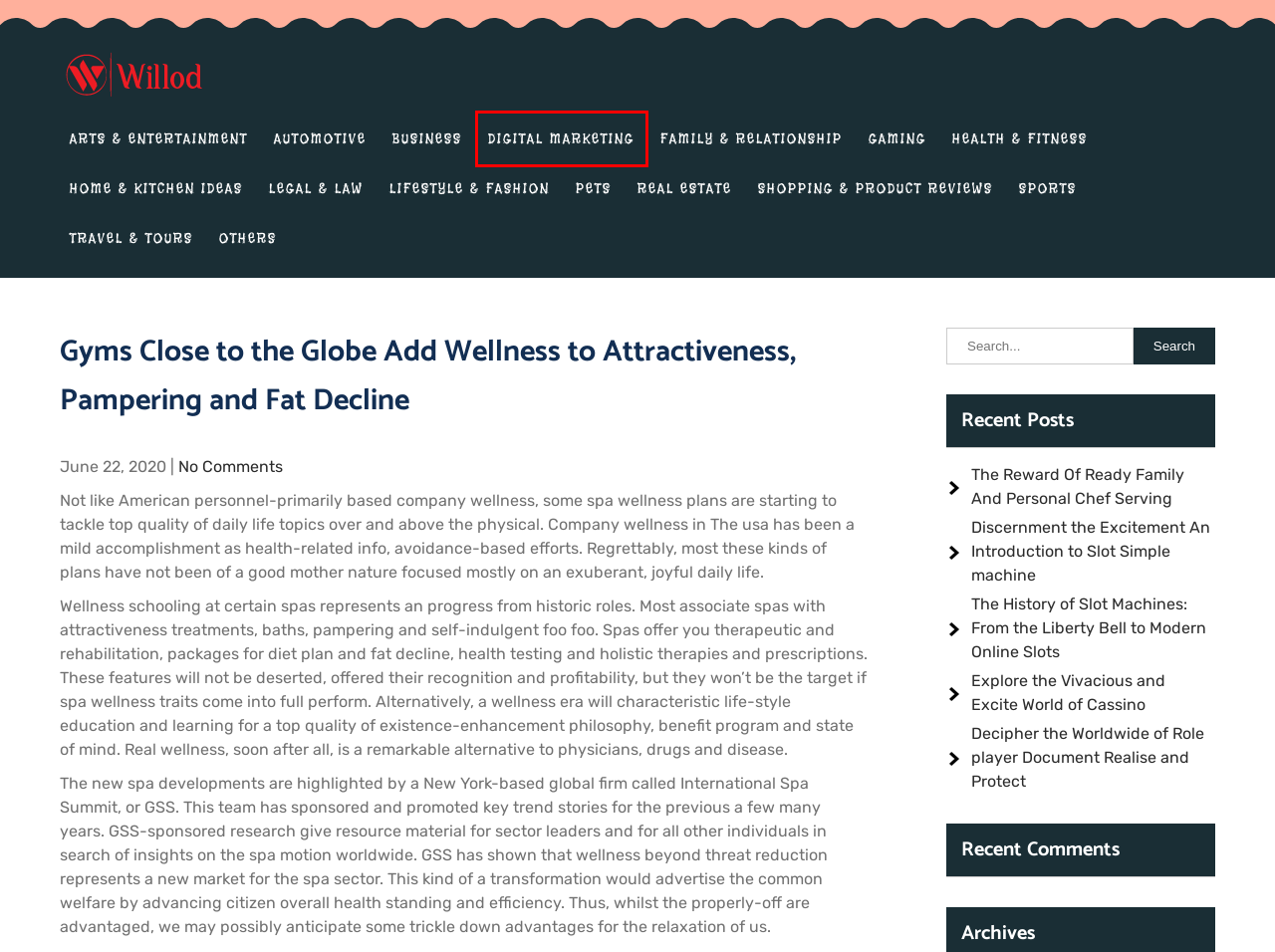You have a screenshot of a webpage, and a red bounding box highlights an element. Select the webpage description that best fits the new page after clicking the element within the bounding box. Options are:
A. Discernment the Excitement An Introduction to Slot Simple machine – Willod
B. The History of Slot Machines: From the Liberty Bell to Modern Online Slots – Willod
C. Sports – Willod
D. Home & Kitchen Ideas – Willod
E. Gaming – Willod
F. Digital Marketing – Willod
G. Others – Willod
H. Lifestyle & Fashion – Willod

F